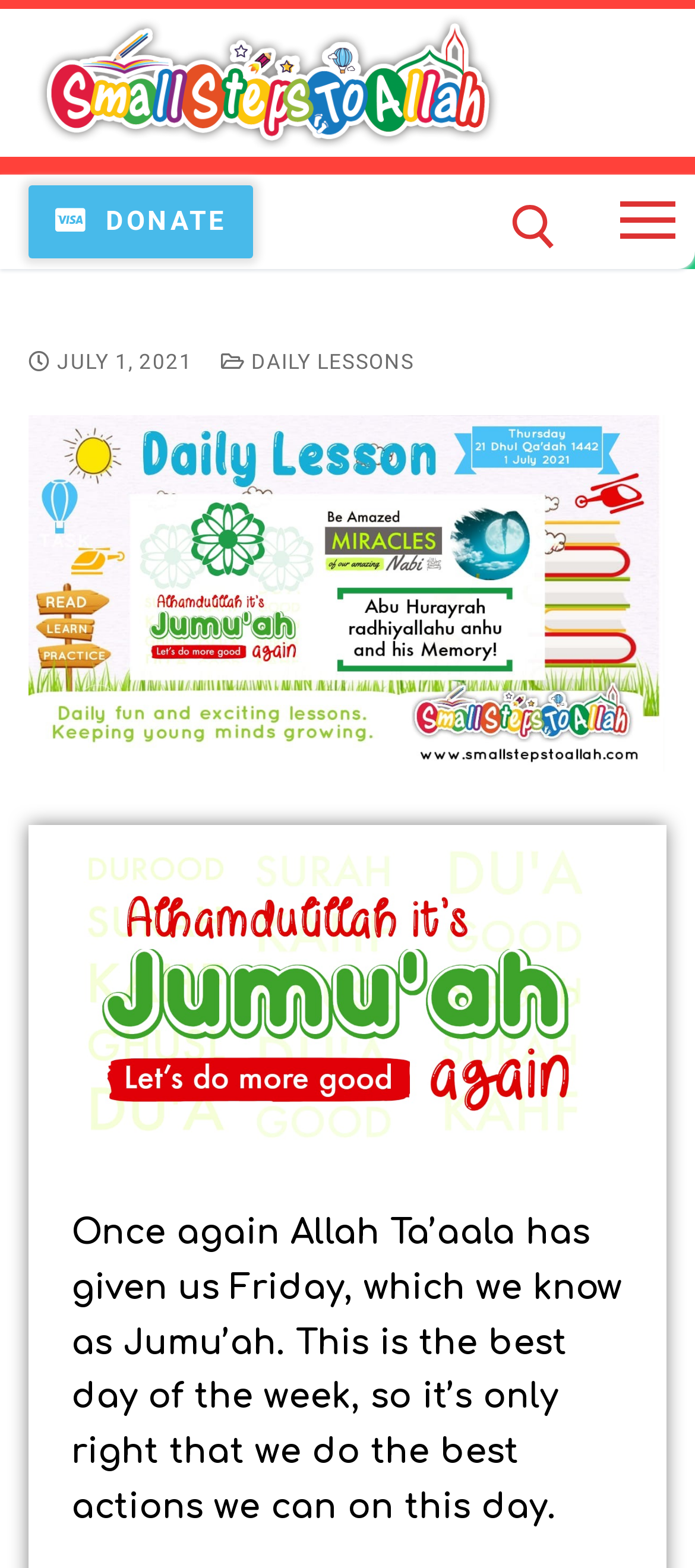What is the image above the 'Small Steps to Allah' link?
Please give a detailed and elaborate explanation in response to the question.

The image element at [0.041, 0.006, 0.731, 0.1] is above the 'Small Steps to Allah' link, suggesting that it is an image related to the daily lesson or its topic.